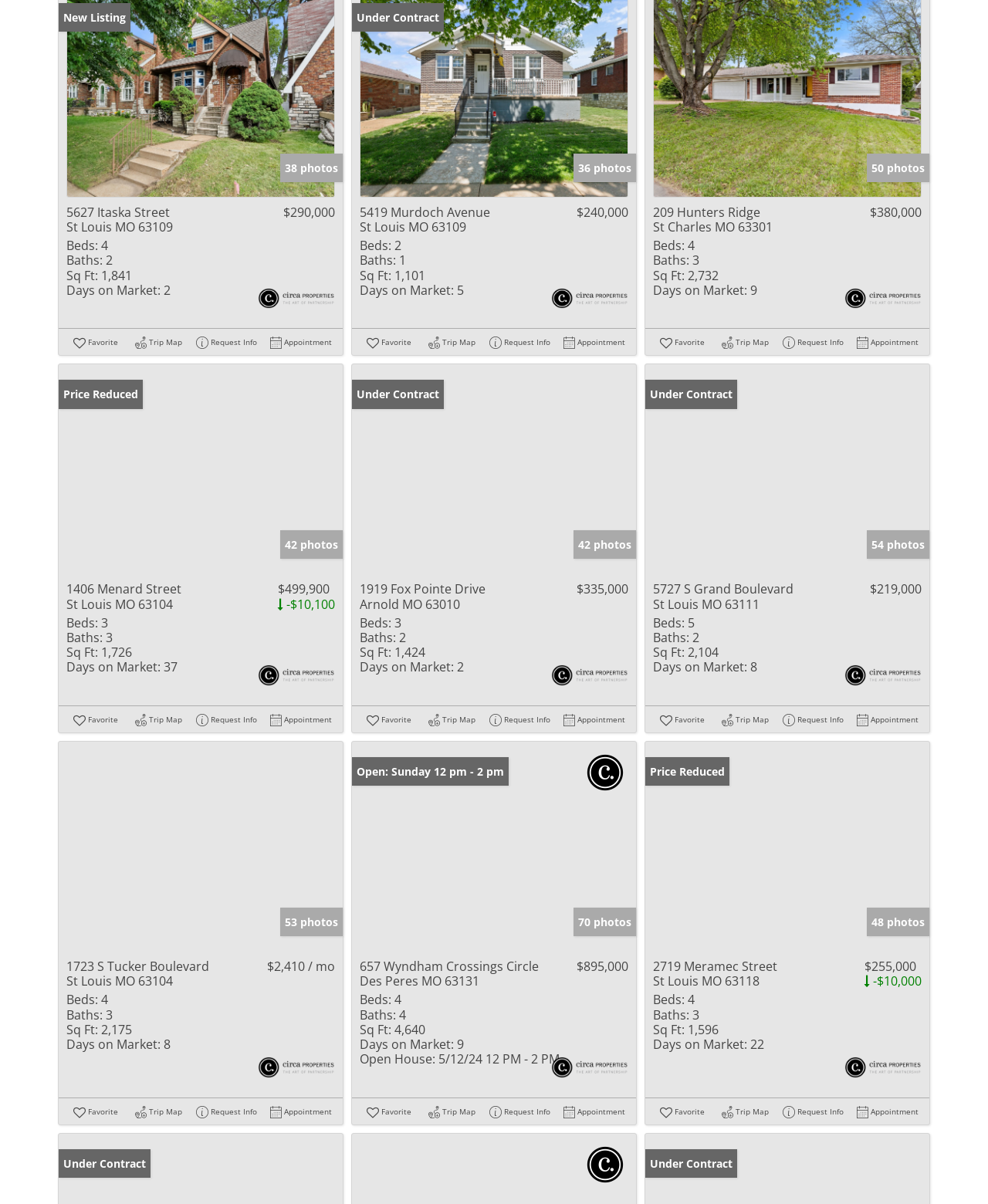Find the UI element described as: "Favorite" and predict its bounding box coordinates. Ensure the coordinates are four float numbers between 0 and 1, [left, top, right, bottom].

[0.666, 0.276, 0.716, 0.292]